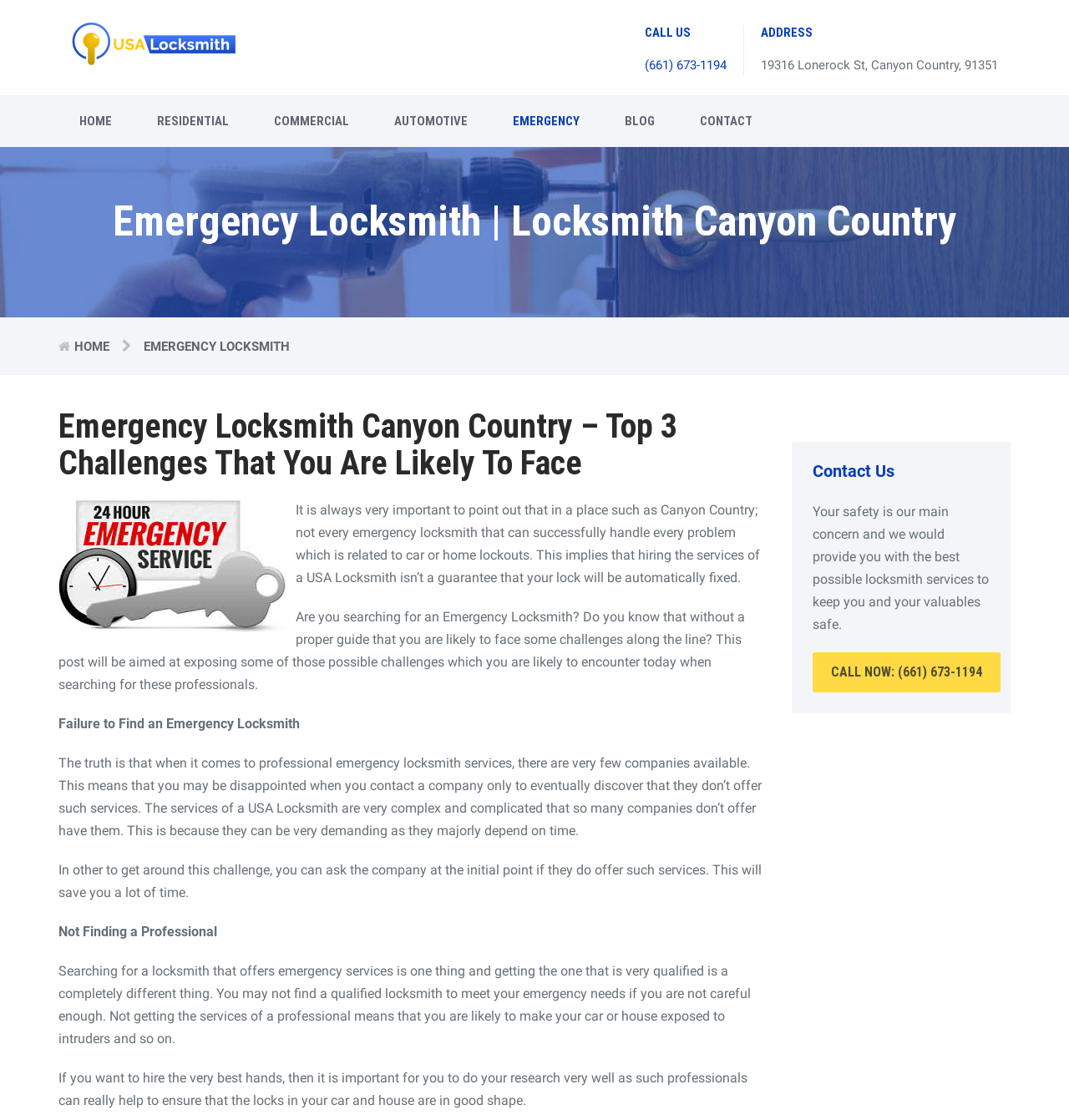Determine the bounding box coordinates of the area to click in order to meet this instruction: "View 'Categorias de Moto'".

None